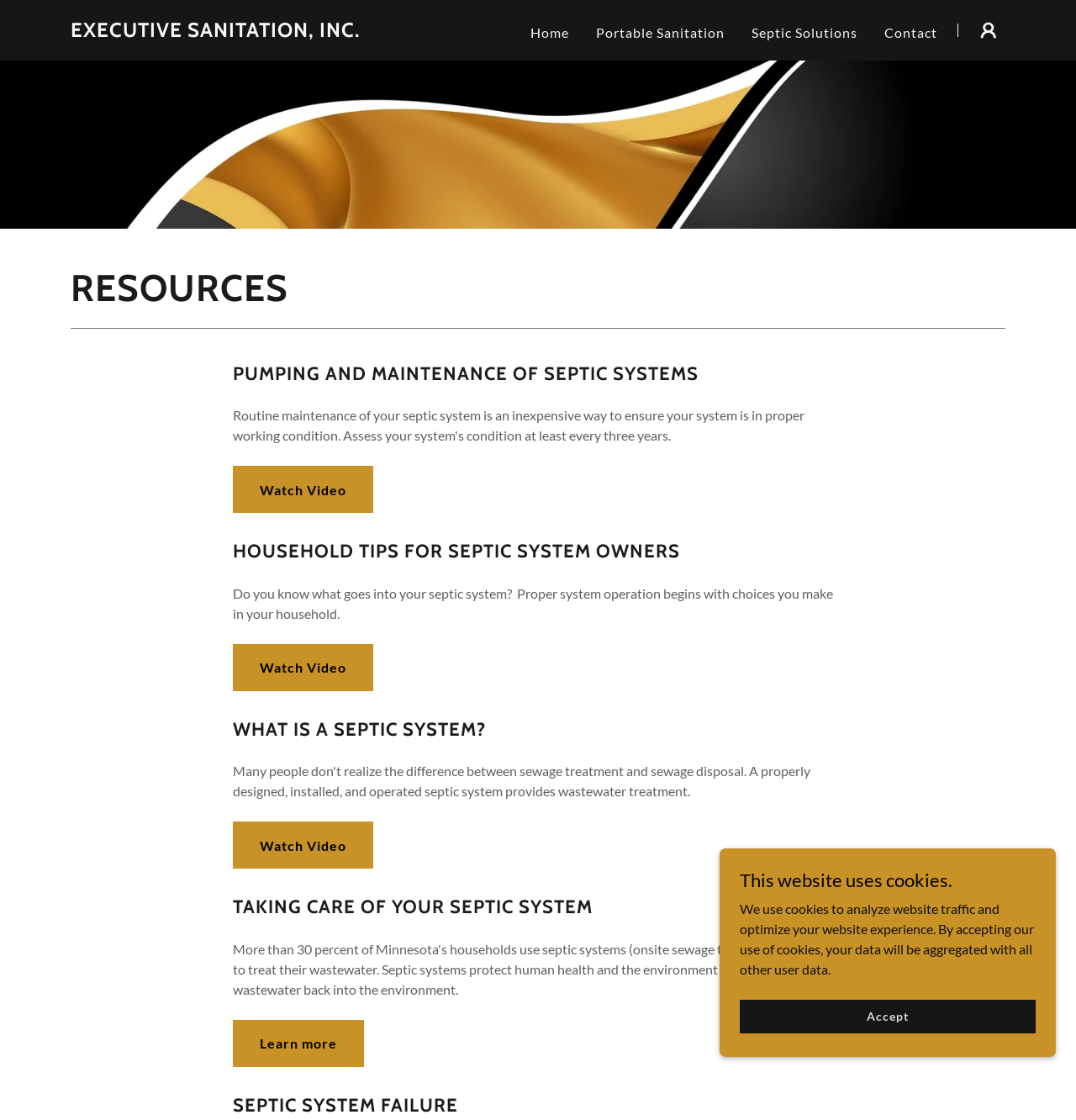How many links are in the top navigation menu?
Using the screenshot, give a one-word or short phrase answer.

4